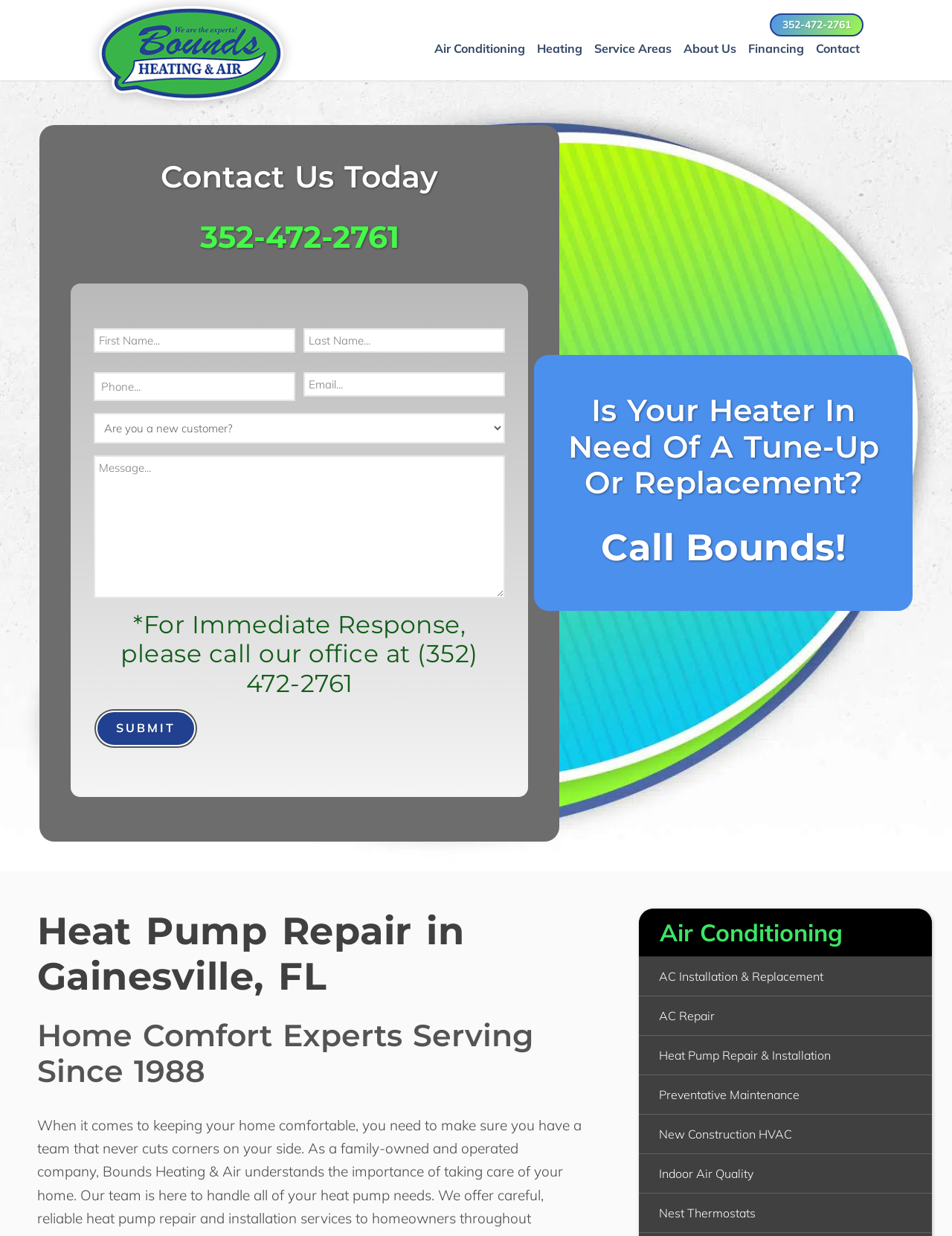Identify the bounding box coordinates of the clickable region necessary to fulfill the following instruction: "Click on the 'Air Conditioning' link". The bounding box coordinates should be four float numbers between 0 and 1, i.e., [left, top, right, bottom].

[0.456, 0.032, 0.551, 0.047]